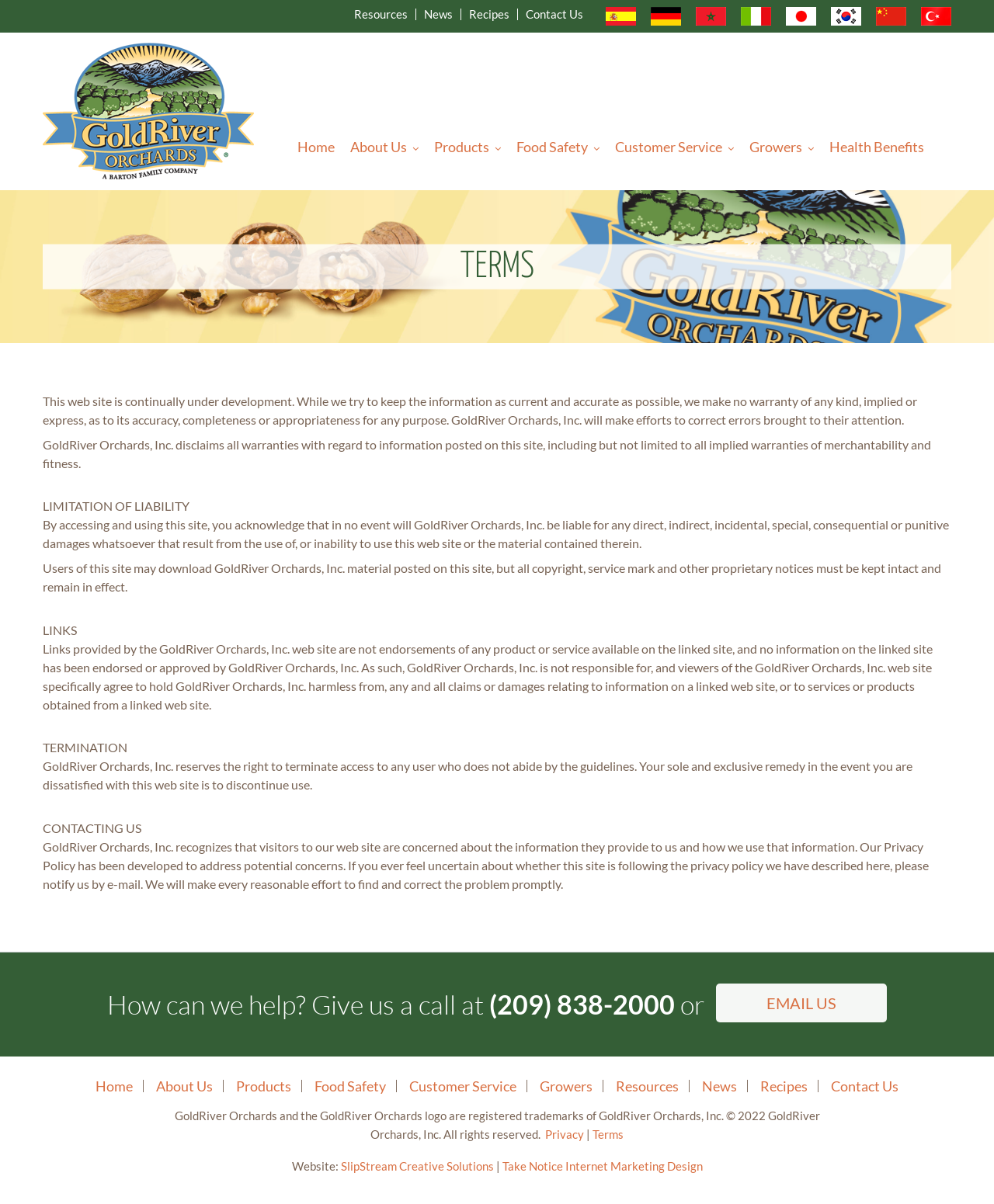Refer to the element description Take Notice Internet Marketing Design and identify the corresponding bounding box in the screenshot. Format the coordinates as (top-left x, top-left y, bottom-right x, bottom-right y) with values in the range of 0 to 1.

[0.505, 0.963, 0.707, 0.975]